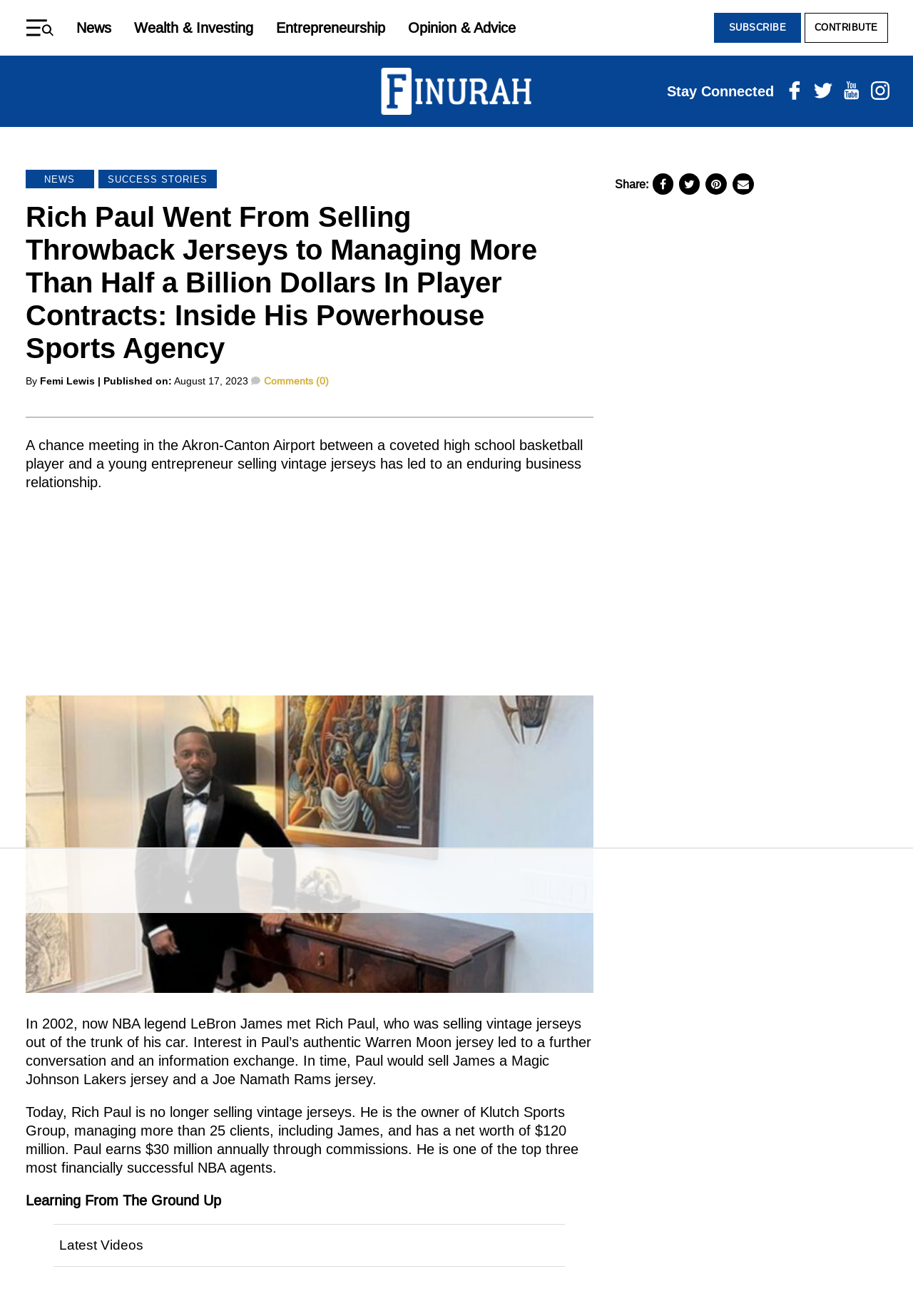Answer the question in a single word or phrase:
What is the annual income of Rich Paul?

$30 million